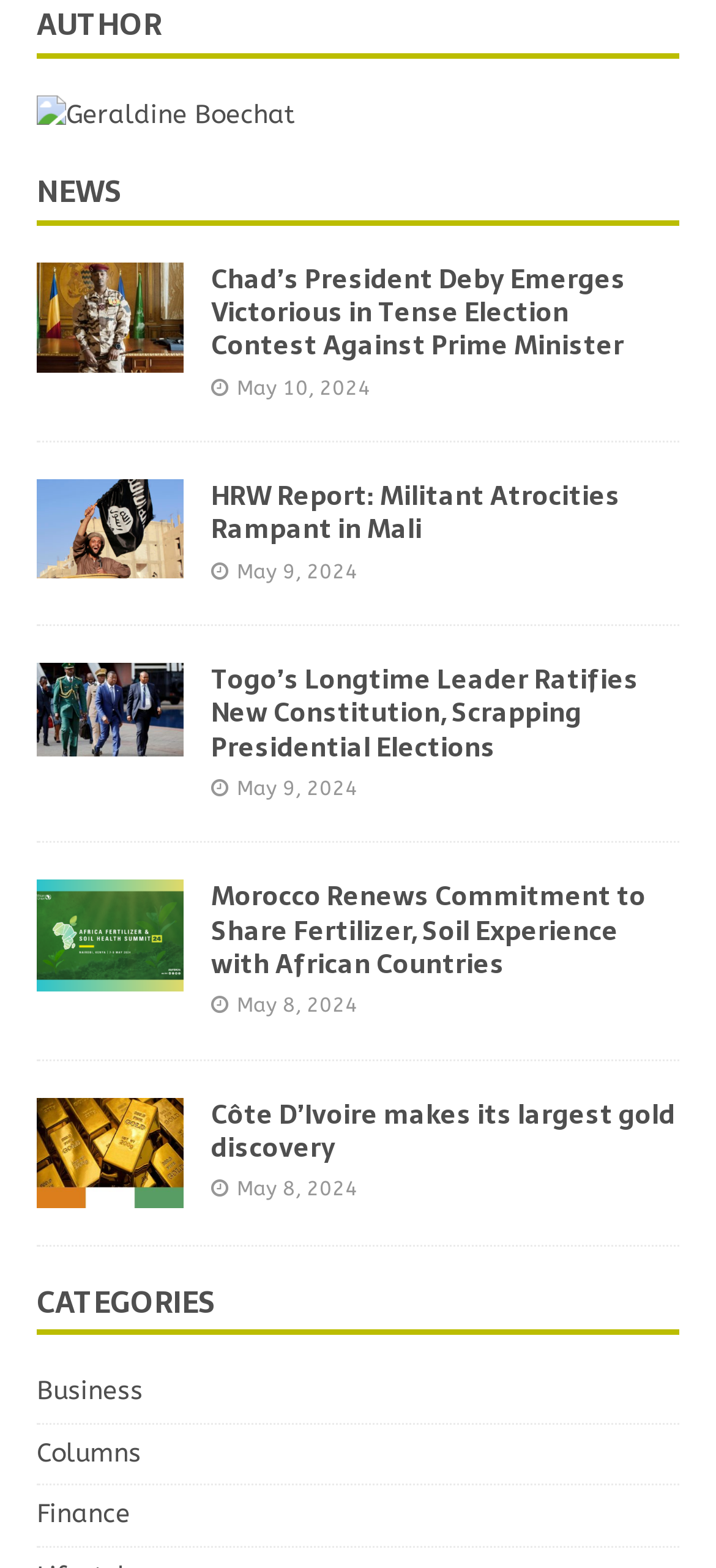Specify the bounding box coordinates of the area that needs to be clicked to achieve the following instruction: "read the news about Chad's President Deby".

[0.051, 0.214, 0.256, 0.234]